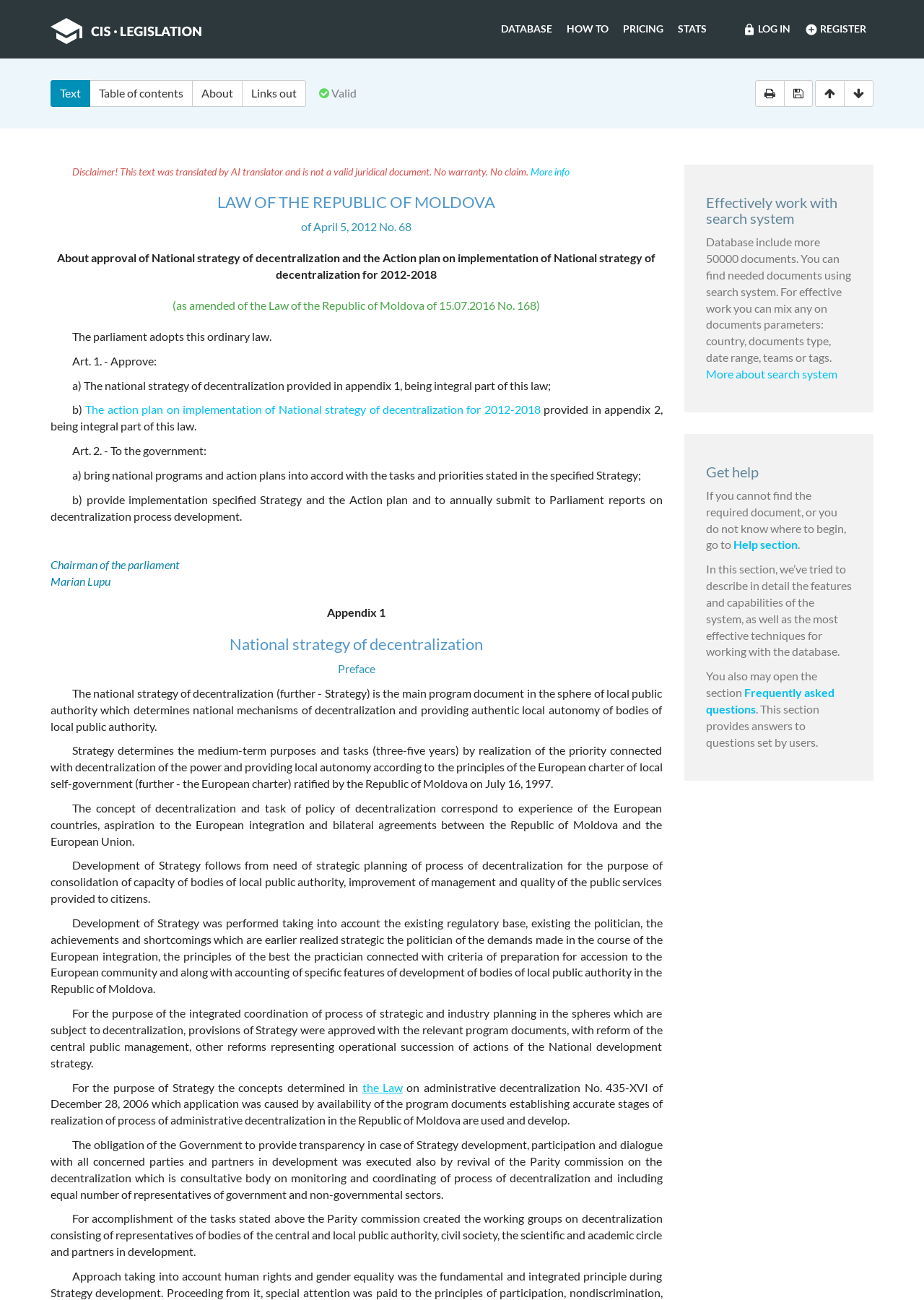Given the element description Pricing, specify the bounding box coordinates of the corresponding UI element in the format (top-left x, top-left y, bottom-right x, bottom-right y). All values must be between 0 and 1.

[0.666, 0.016, 0.726, 0.028]